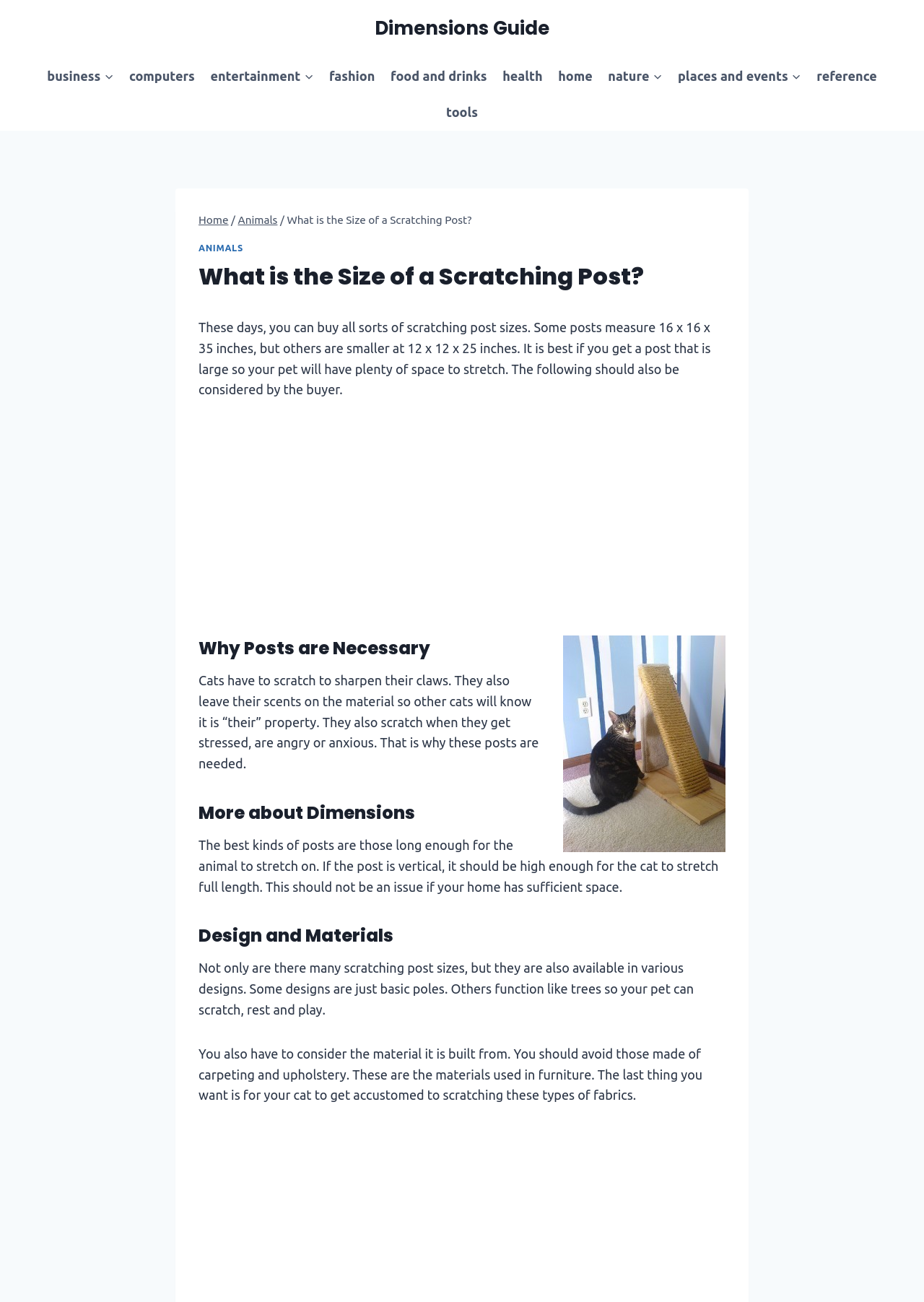Please locate the bounding box coordinates of the element that should be clicked to complete the given instruction: "Click on the 'Home' link".

[0.215, 0.164, 0.247, 0.173]